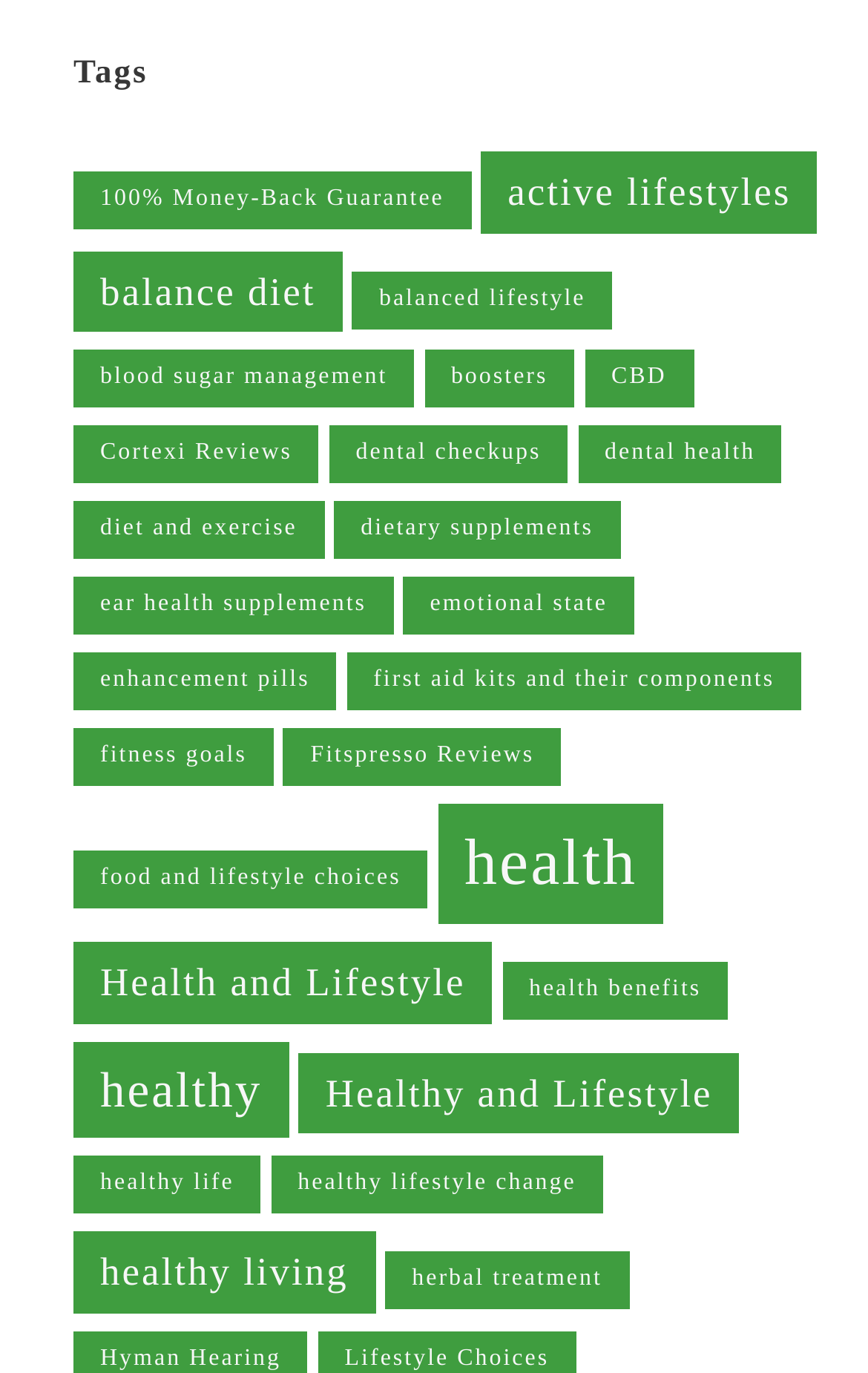Show the bounding box coordinates for the element that needs to be clicked to execute the following instruction: "Explore active lifestyles". Provide the coordinates in the form of four float numbers between 0 and 1, i.e., [left, top, right, bottom].

[0.554, 0.111, 0.942, 0.17]